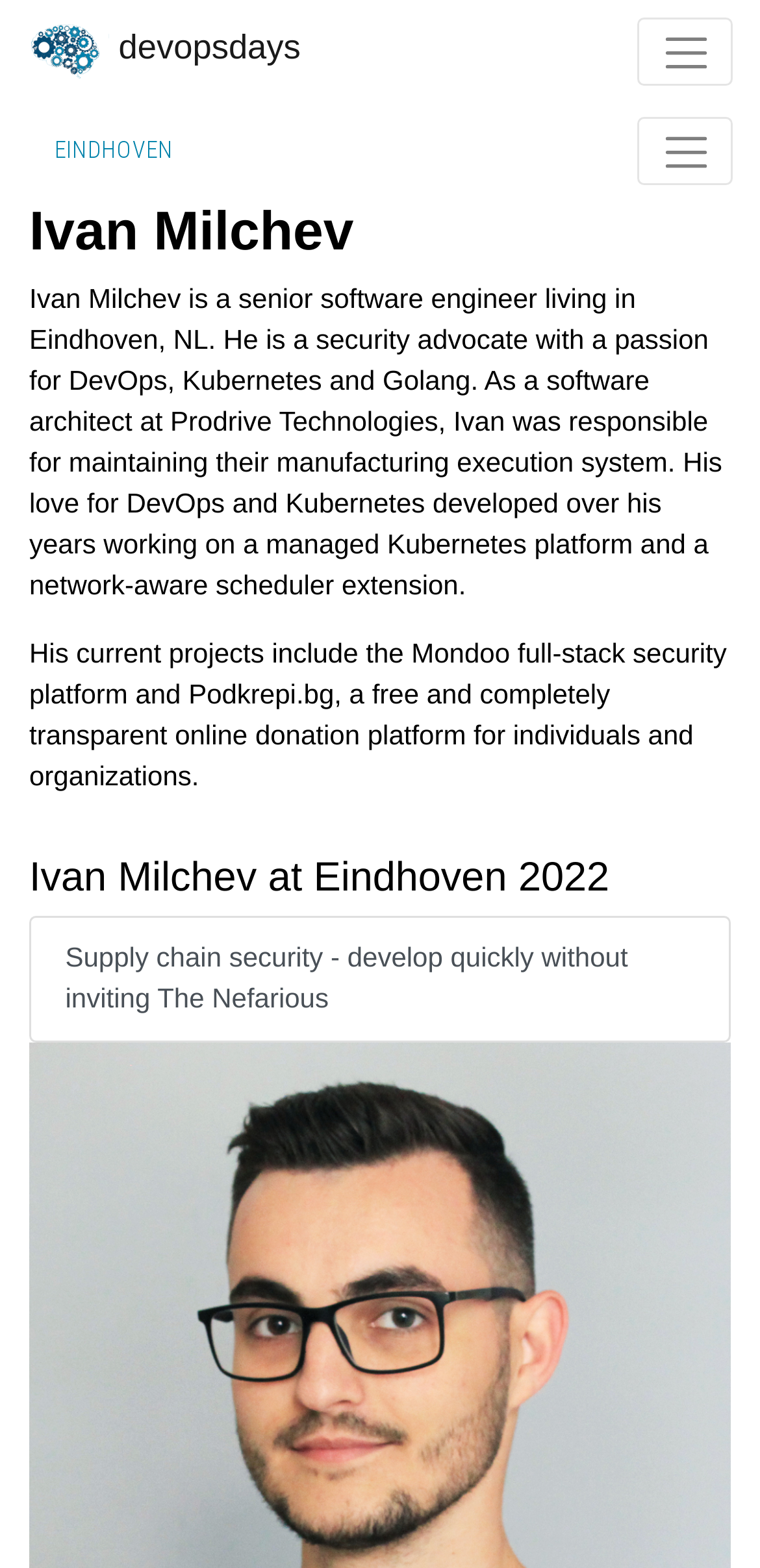Can you find and provide the title of the webpage?

Good, Better, Best: How To Budget For Success